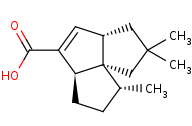Respond with a single word or short phrase to the following question: 
What functional group is indicated at the top left of the structure?

Hydroxyl (-OH) group